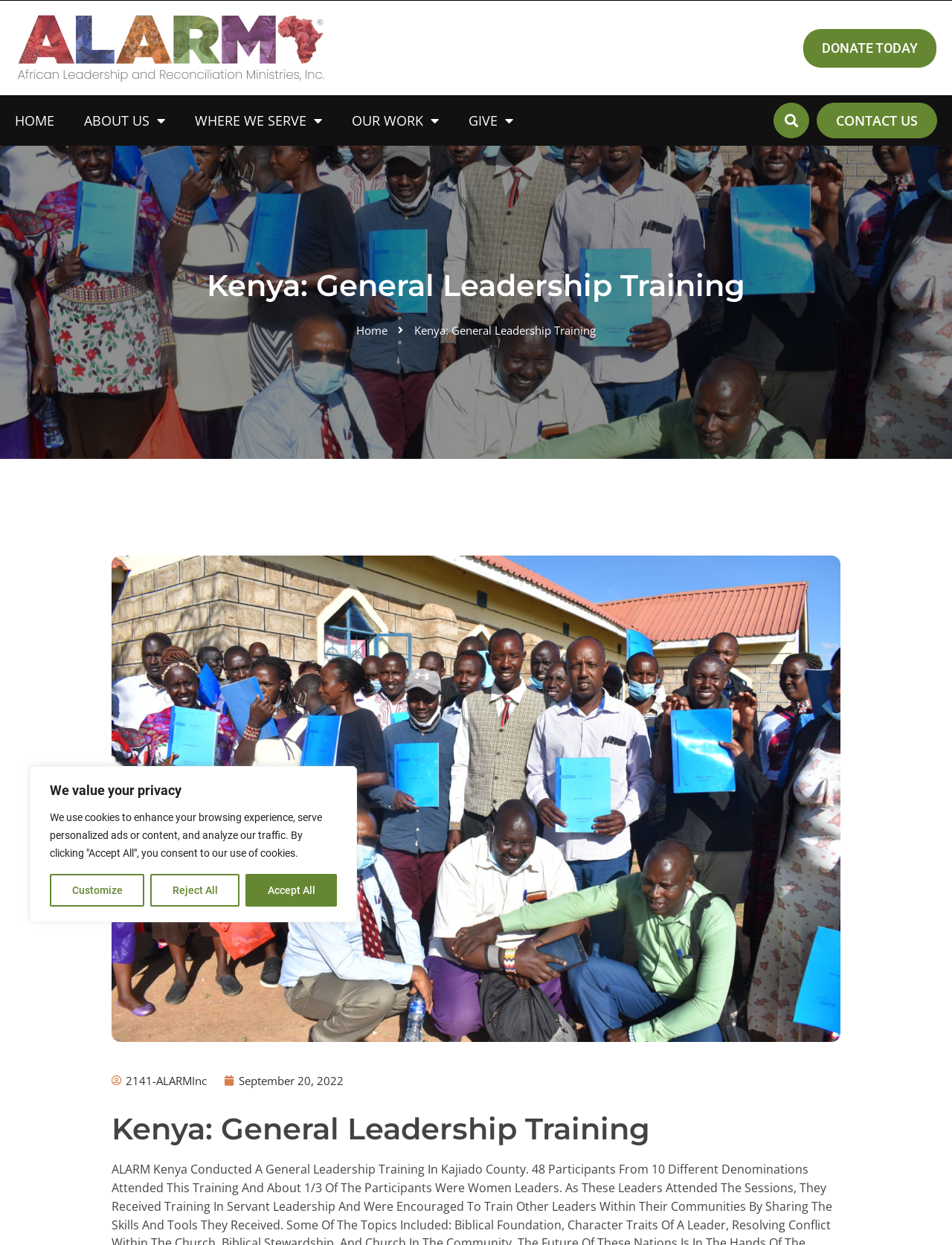What is the date mentioned in the webpage?
Look at the screenshot and respond with one word or a short phrase.

September 20, 2022